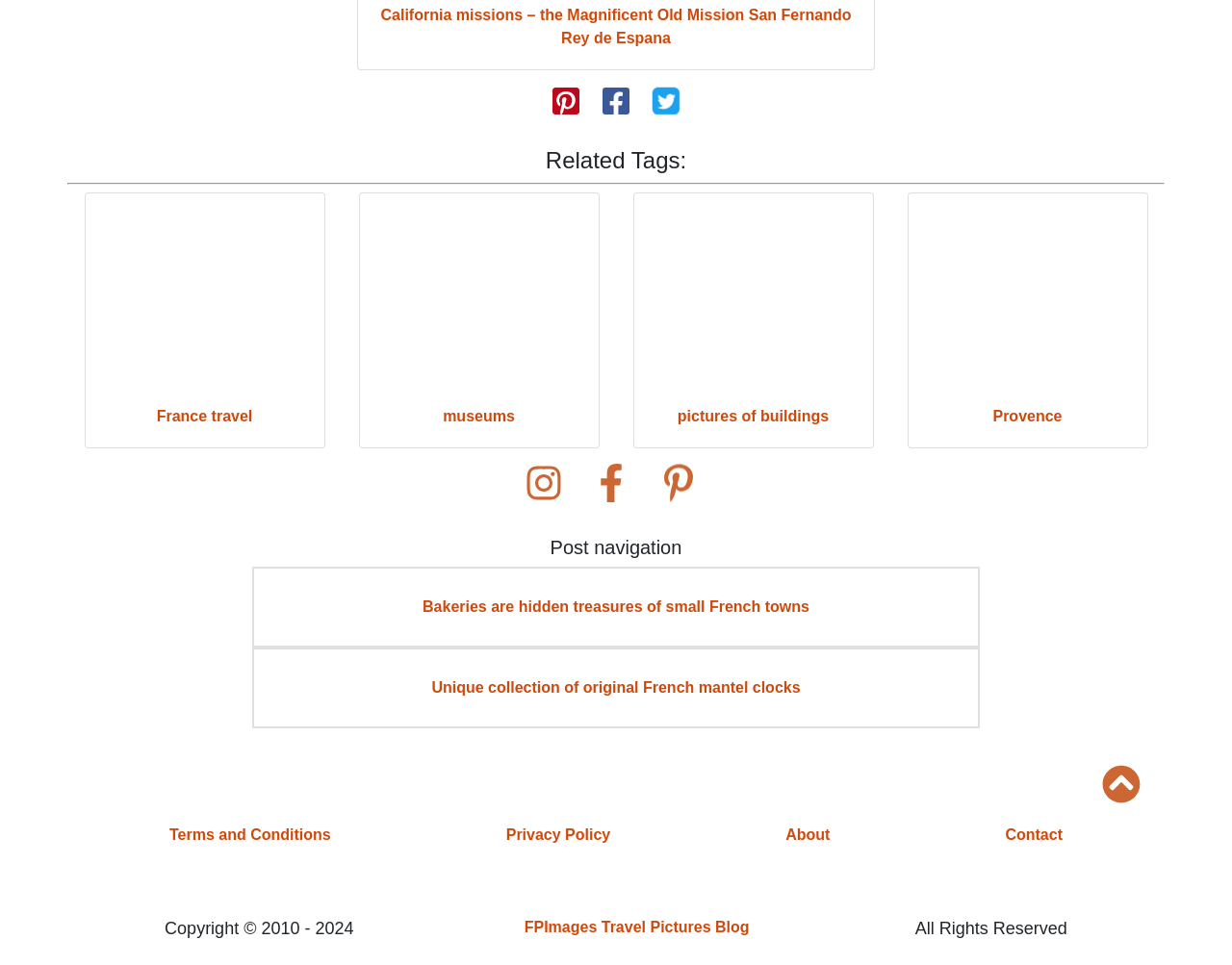Find the bounding box coordinates for the HTML element described as: "Privacy Policy". The coordinates should consist of four float values between 0 and 1, i.e., [left, top, right, bottom].

[0.34, 0.838, 0.567, 0.893]